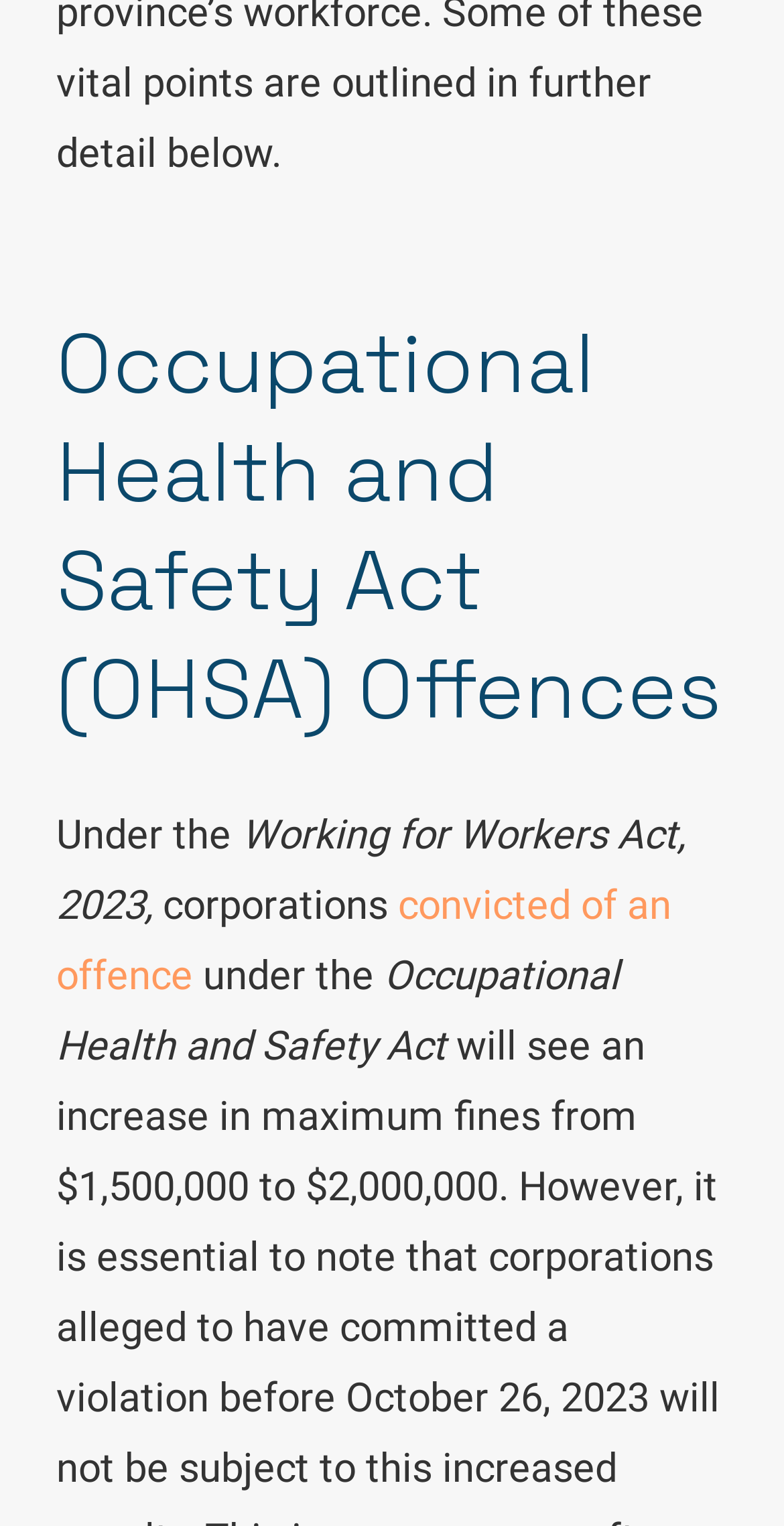Identify the bounding box coordinates of the clickable section necessary to follow the following instruction: "Click on Employment Litigation". The coordinates should be presented as four float numbers from 0 to 1, i.e., [left, top, right, bottom].

[0.127, 0.087, 0.514, 0.111]